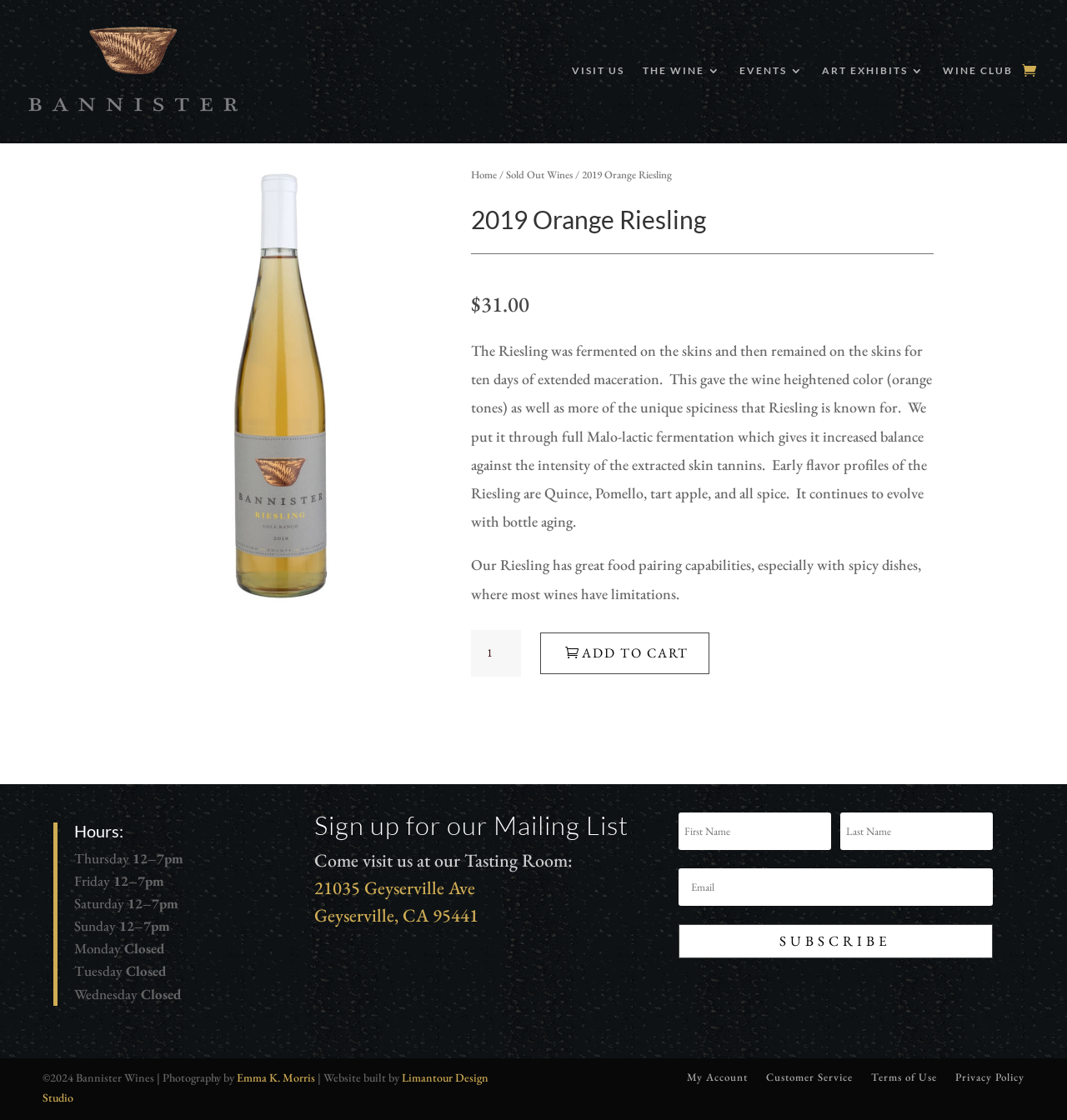Pinpoint the bounding box coordinates of the element you need to click to execute the following instruction: "View the 'My Account' page". The bounding box should be represented by four float numbers between 0 and 1, in the format [left, top, right, bottom].

[0.644, 0.957, 0.701, 0.973]